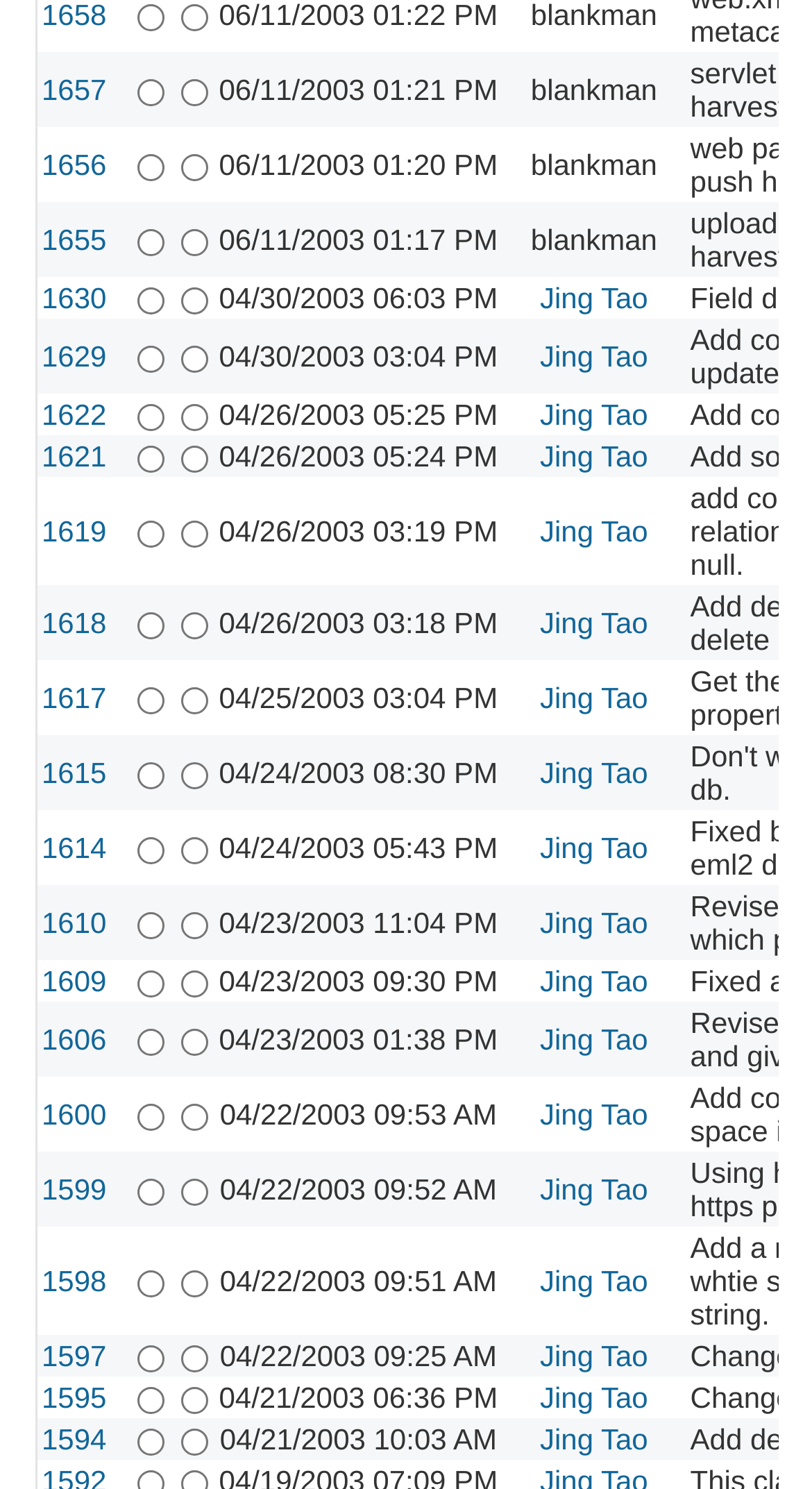Please provide the bounding box coordinates for the element that needs to be clicked to perform the instruction: "follow the link 1657". The coordinates must consist of four float numbers between 0 and 1, formatted as [left, top, right, bottom].

[0.051, 0.049, 0.131, 0.071]